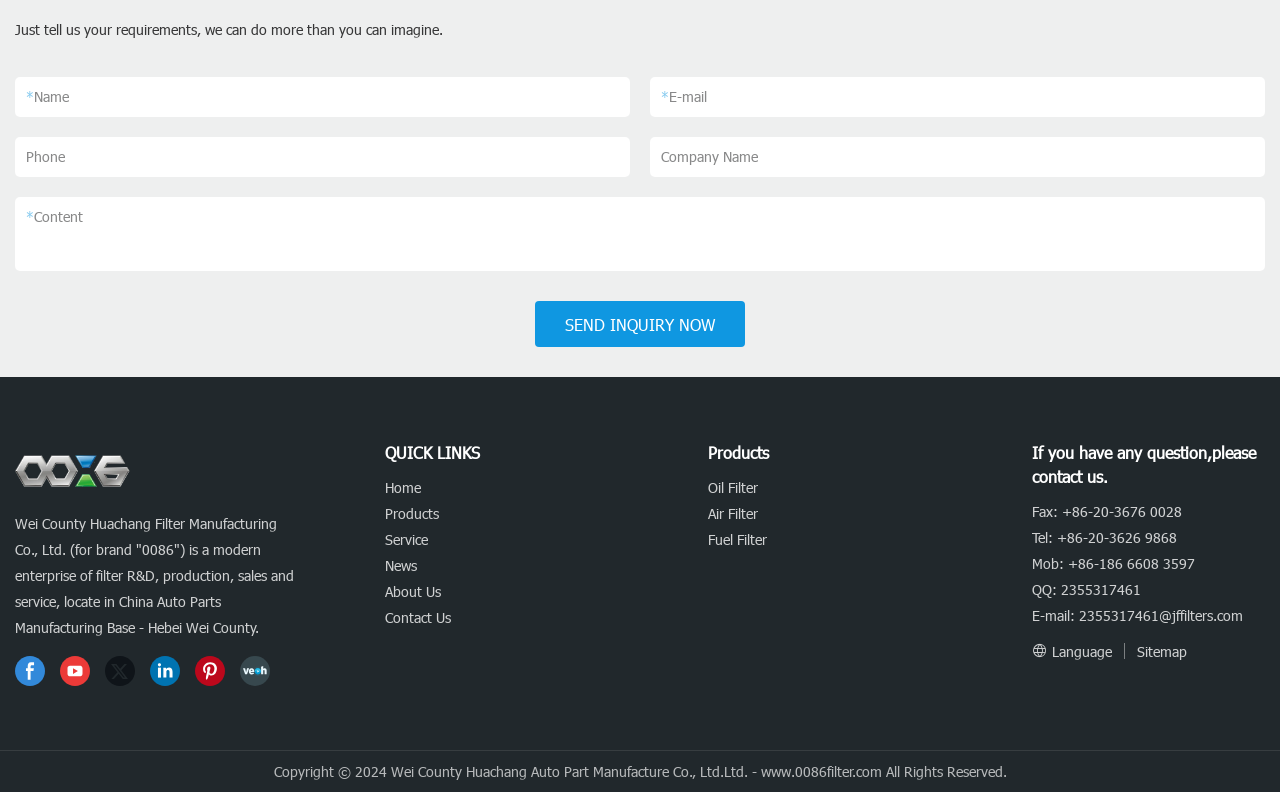Locate the bounding box coordinates of the element that should be clicked to execute the following instruction: "Send an email".

[0.843, 0.765, 0.971, 0.789]